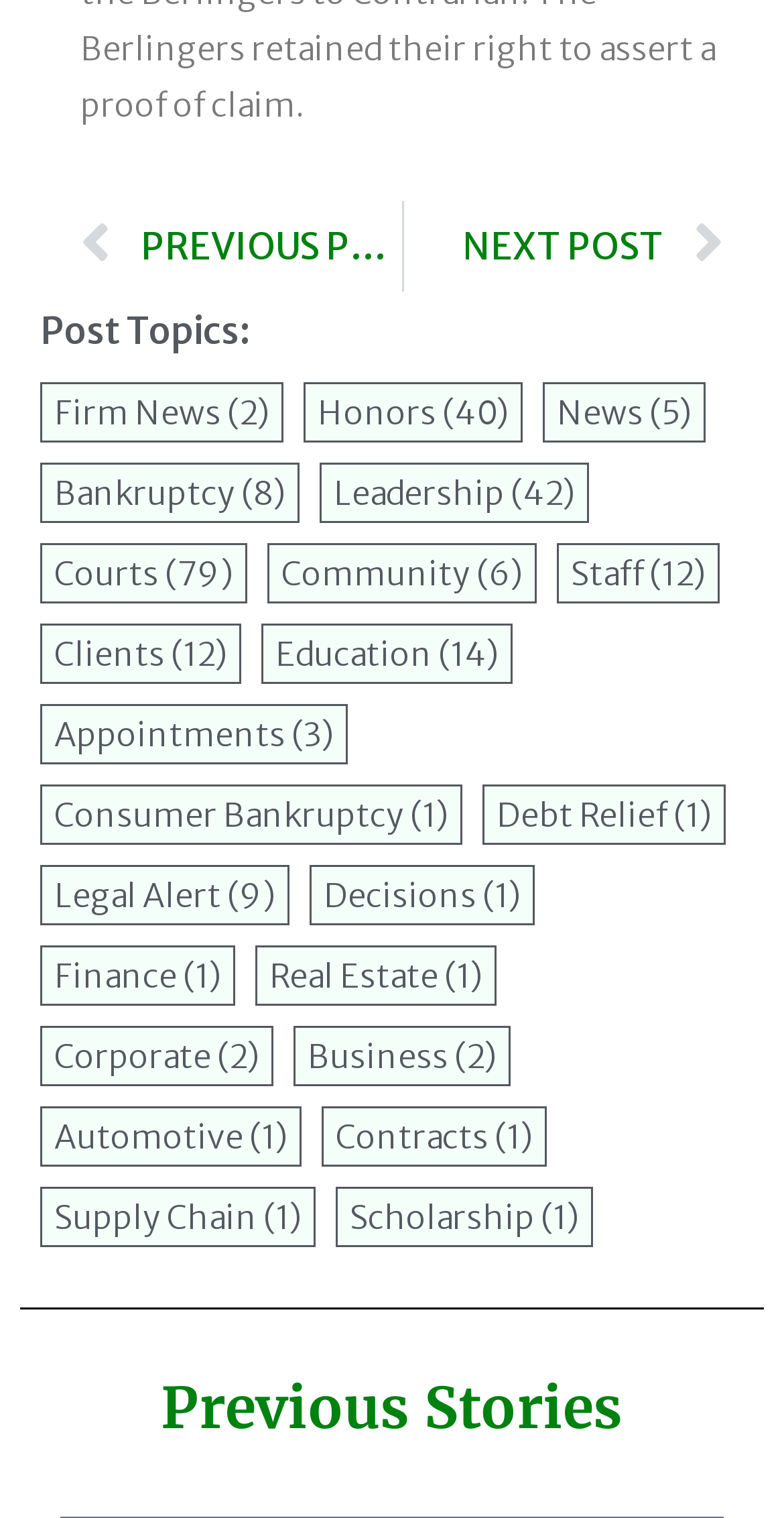What are the main categories of news?
Please give a detailed and thorough answer to the question, covering all relevant points.

By analyzing the links on the webpage, I can see that there are multiple categories of news, including Firm News, Honors, News, Bankruptcy, Leadership, Courts, and more. These categories are likely the main topics that the website covers.